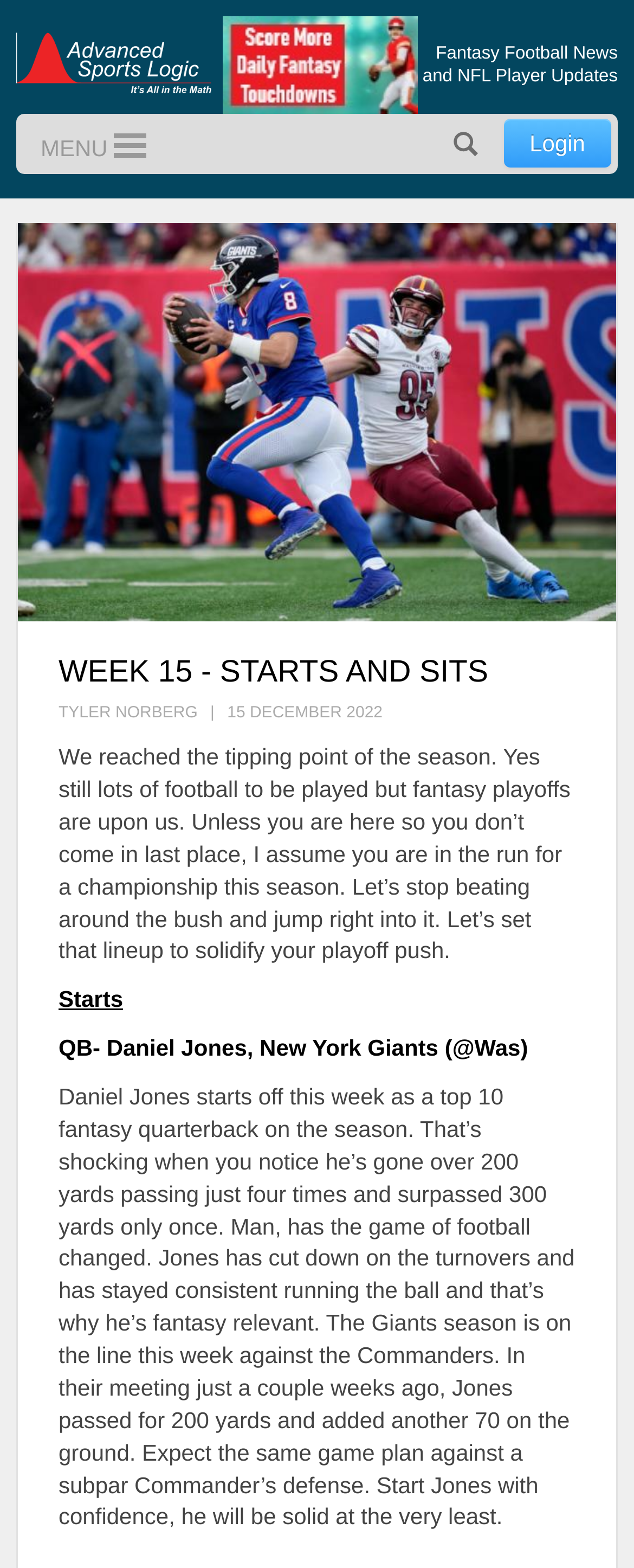What is the team Daniel Jones is playing against?
Please respond to the question with a detailed and well-explained answer.

According to the article, Daniel Jones is playing against the Commanders, as mentioned in the sentence 'The Giants season is on the line this week against the Commanders'.